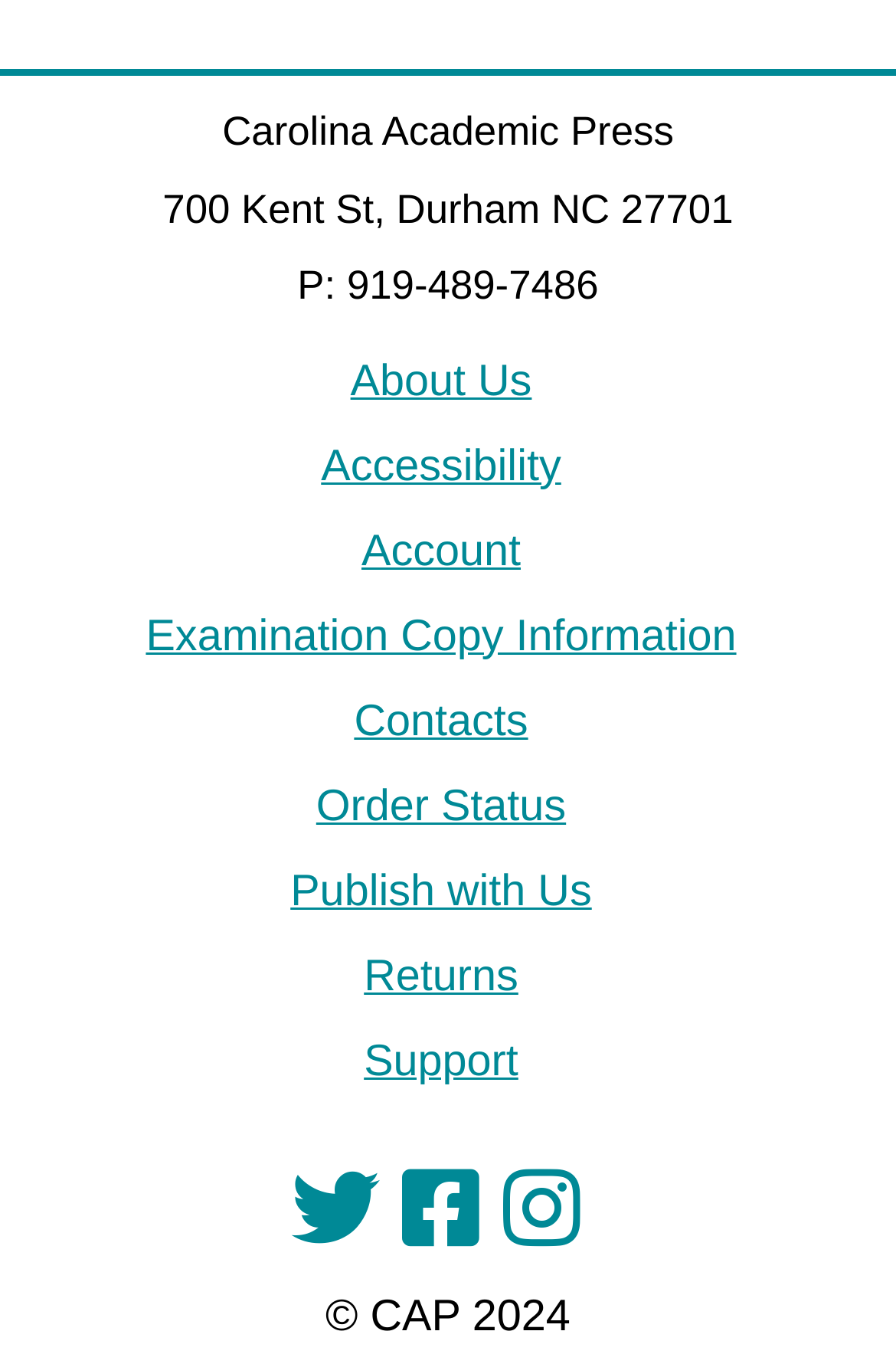Provide the bounding box coordinates of the HTML element described by the text: "aria-label="Visit CAPBooks on Twitter"".

[0.326, 0.852, 0.423, 0.917]